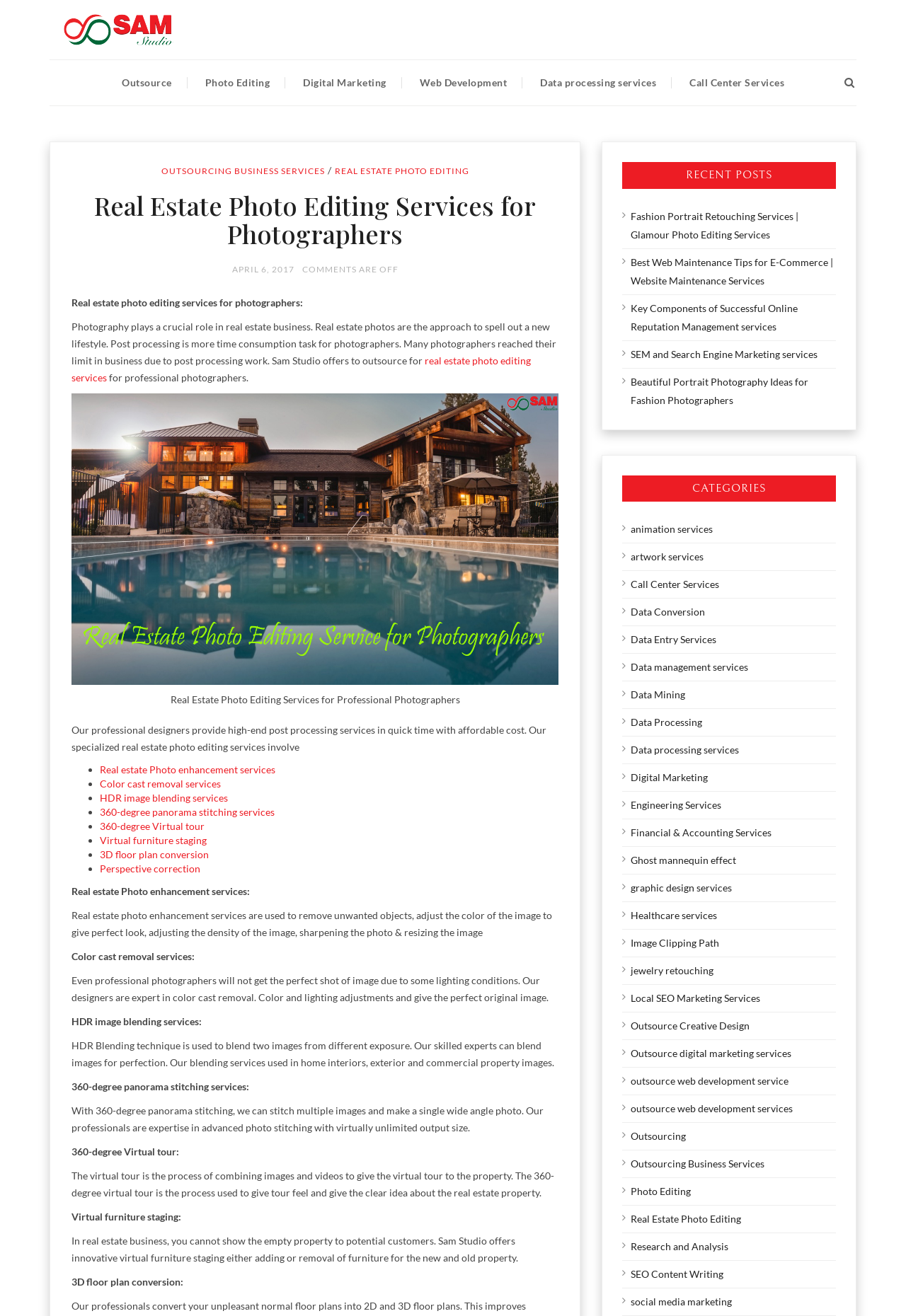Answer this question in one word or a short phrase: What services are offered by Sam Studio?

Photo editing and more